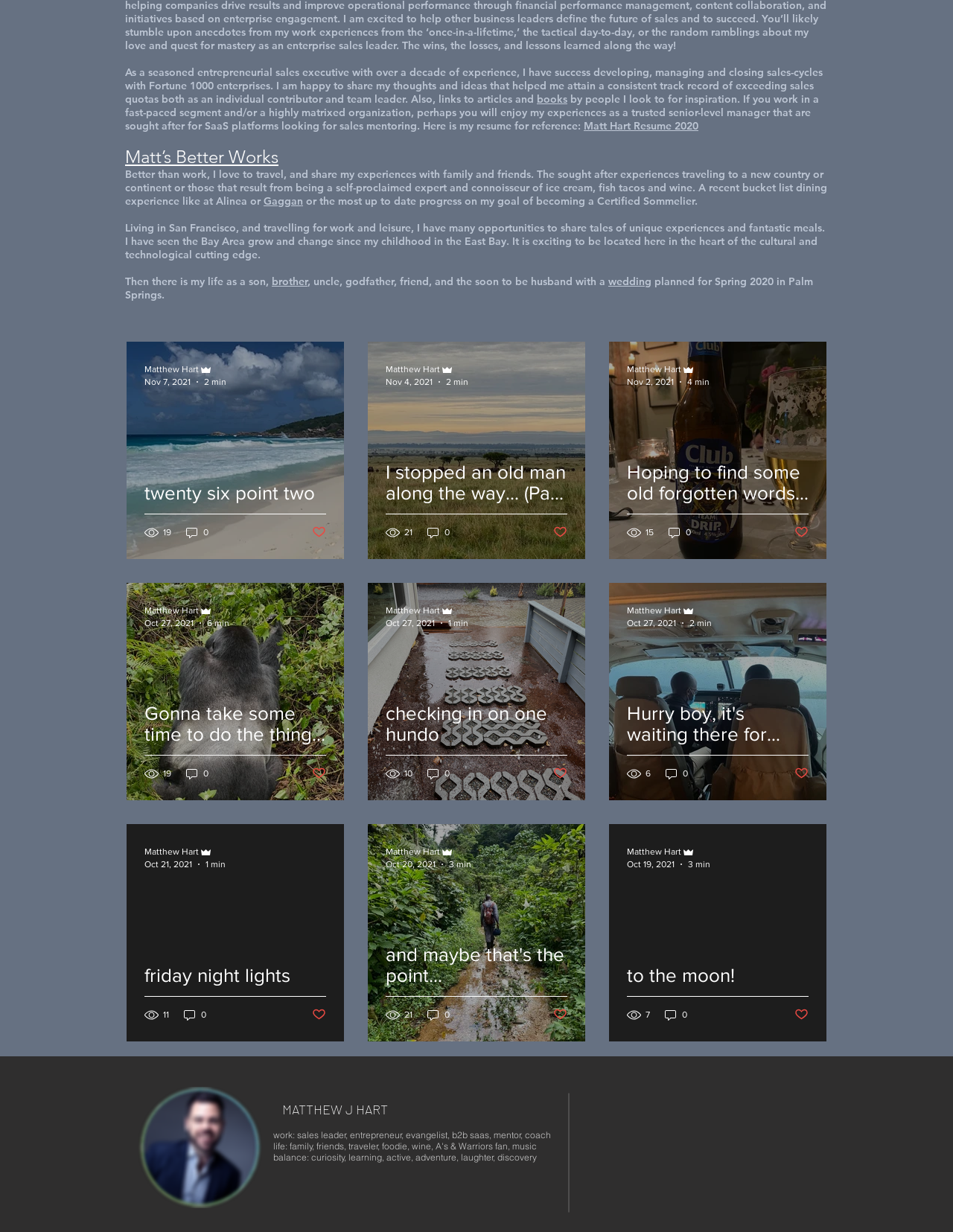By analyzing the image, answer the following question with a detailed response: What is the person's current location?

The webpage mentions that the person is living in San Francisco, which suggests that their current location is San Francisco.